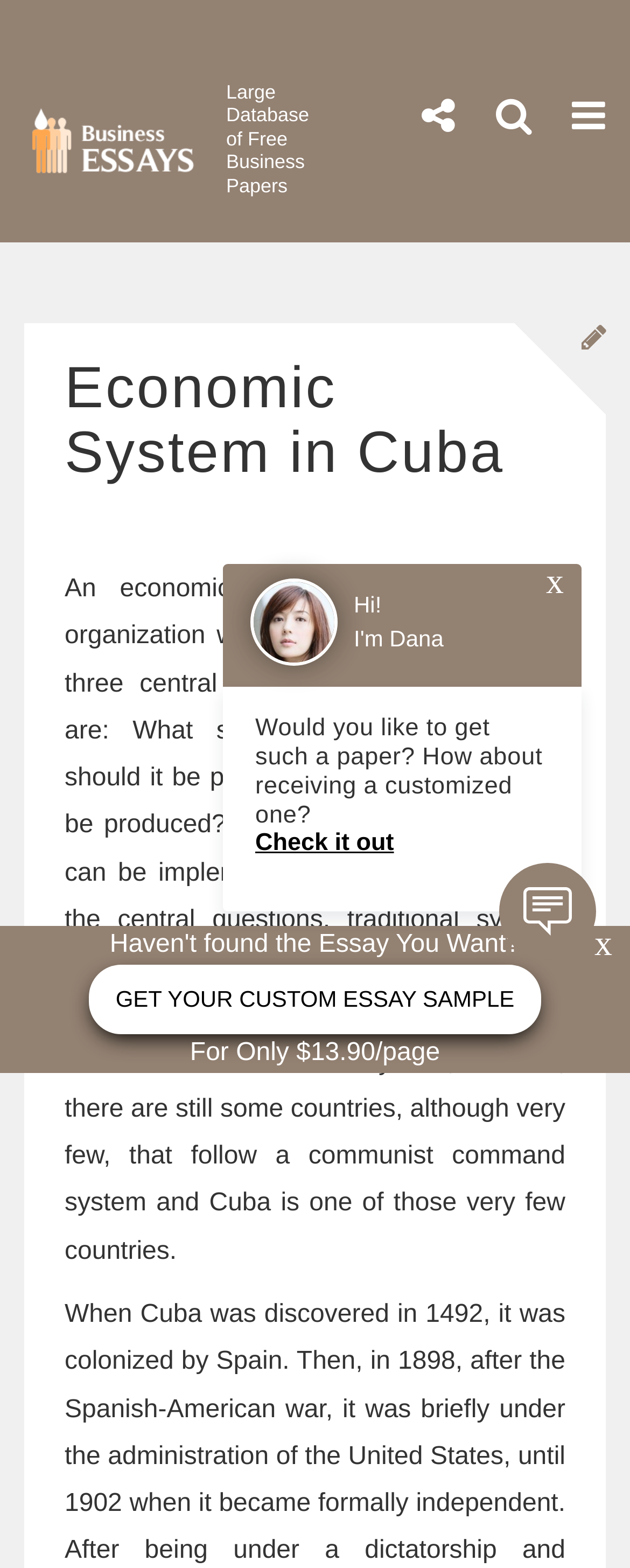What is the call-to-action on the webpage?
Using the image provided, answer with just one word or phrase.

Get a custom essay